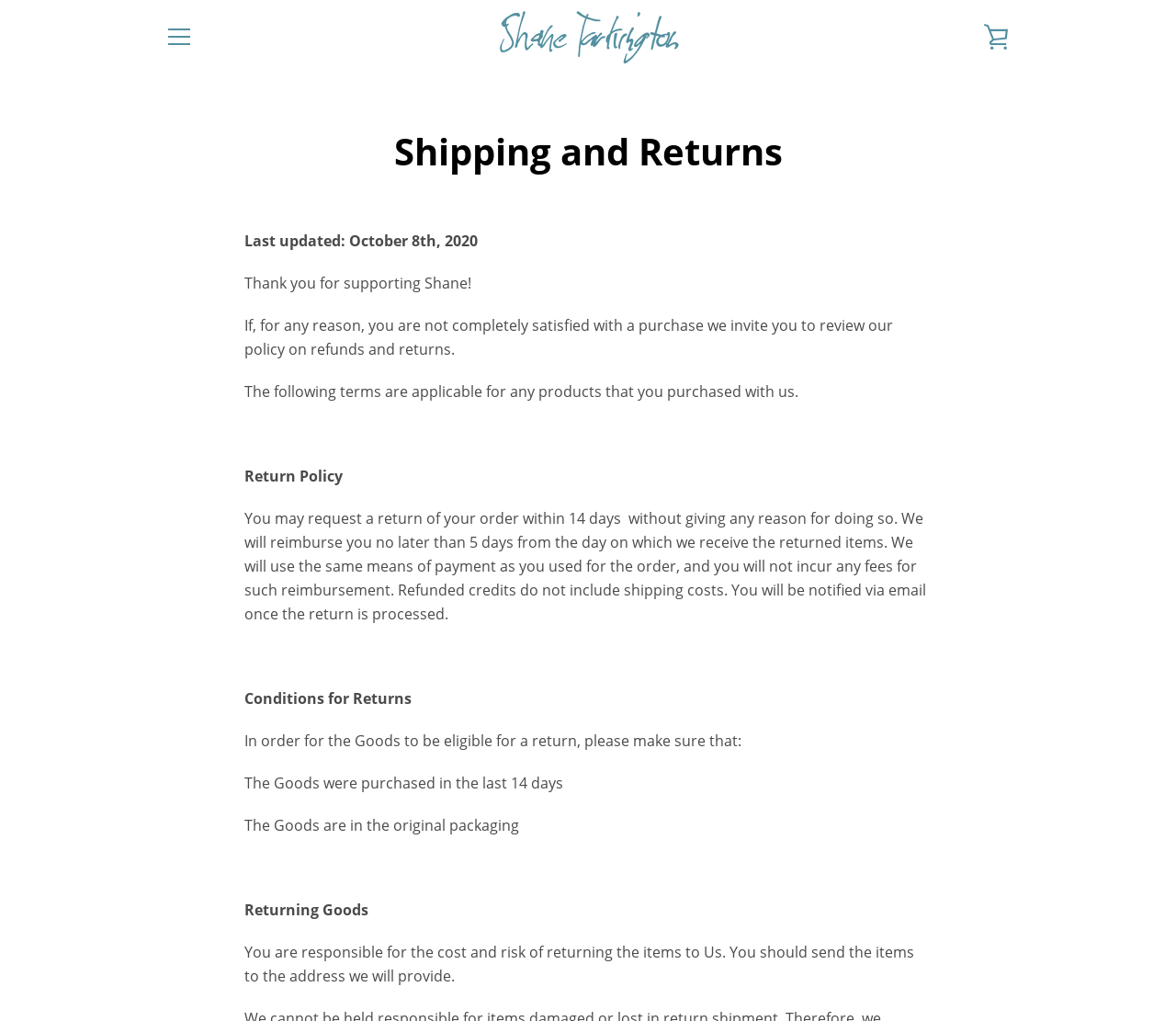Locate the bounding box coordinates for the element described below: "Shipping and Returns". The coordinates must be four float values between 0 and 1, formatted as [left, top, right, bottom].

[0.141, 0.95, 0.272, 0.965]